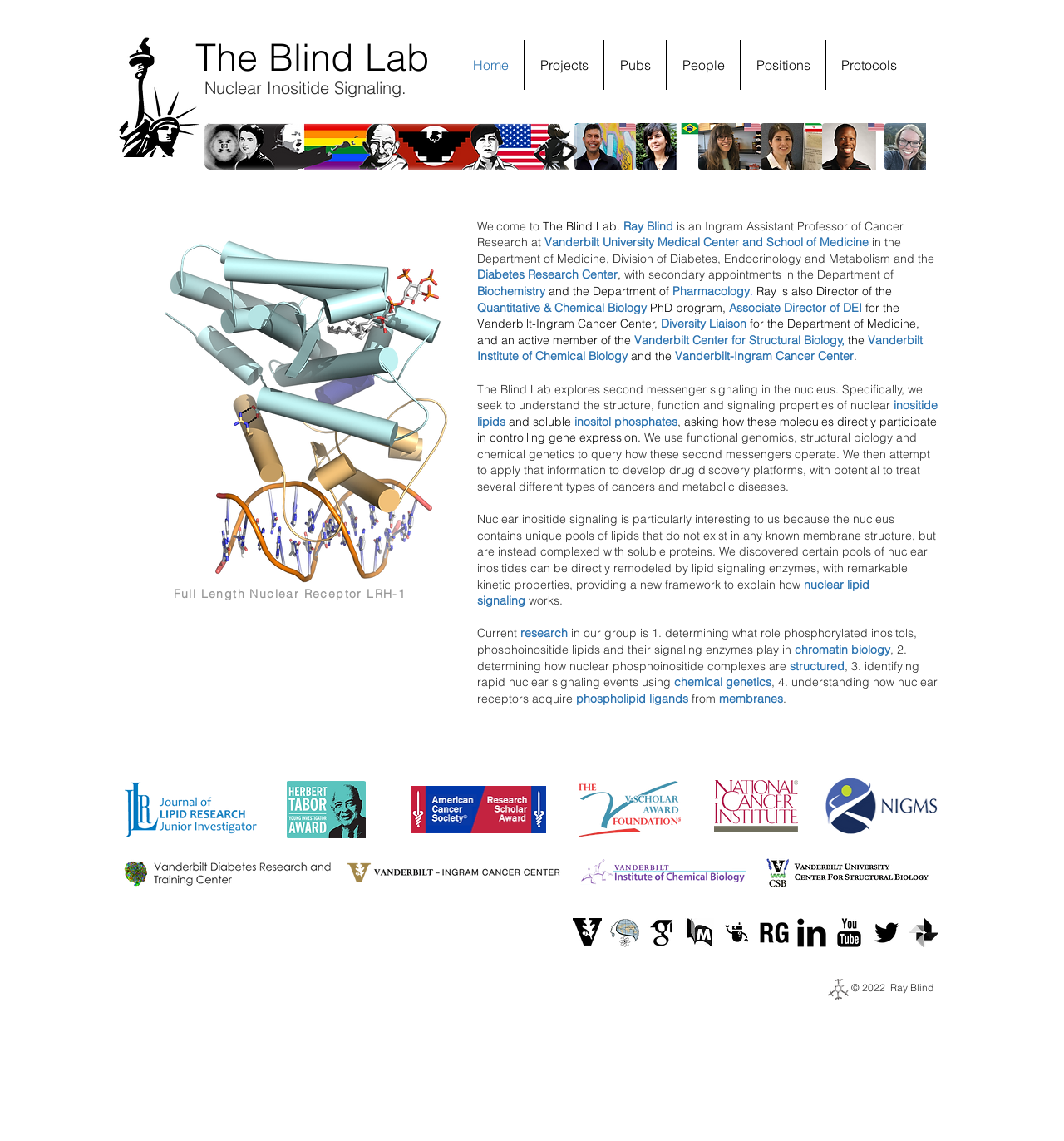Who is the director of the lab?
Please give a detailed and thorough answer to the question, covering all relevant points.

The director of the lab can be found in the paragraph of text at the top of the webpage, which states 'Ray Blind is an Ingram Assistant Professor of Cancer Research at Vanderbilt University Medical Center and School of Medicine...'.